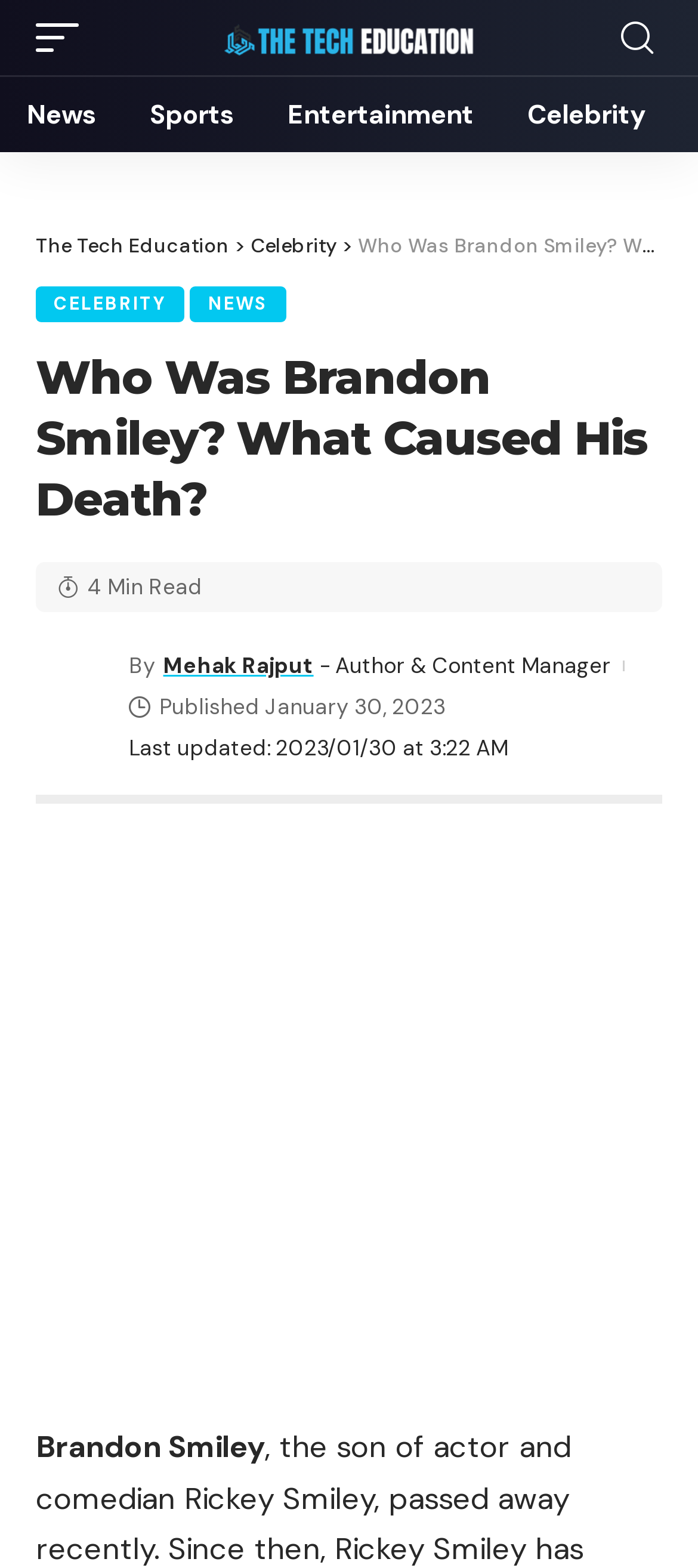Please identify the bounding box coordinates of the clickable element to fulfill the following instruction: "Read news articles". The coordinates should be four float numbers between 0 and 1, i.e., [left, top, right, bottom].

[0.0, 0.049, 0.176, 0.097]